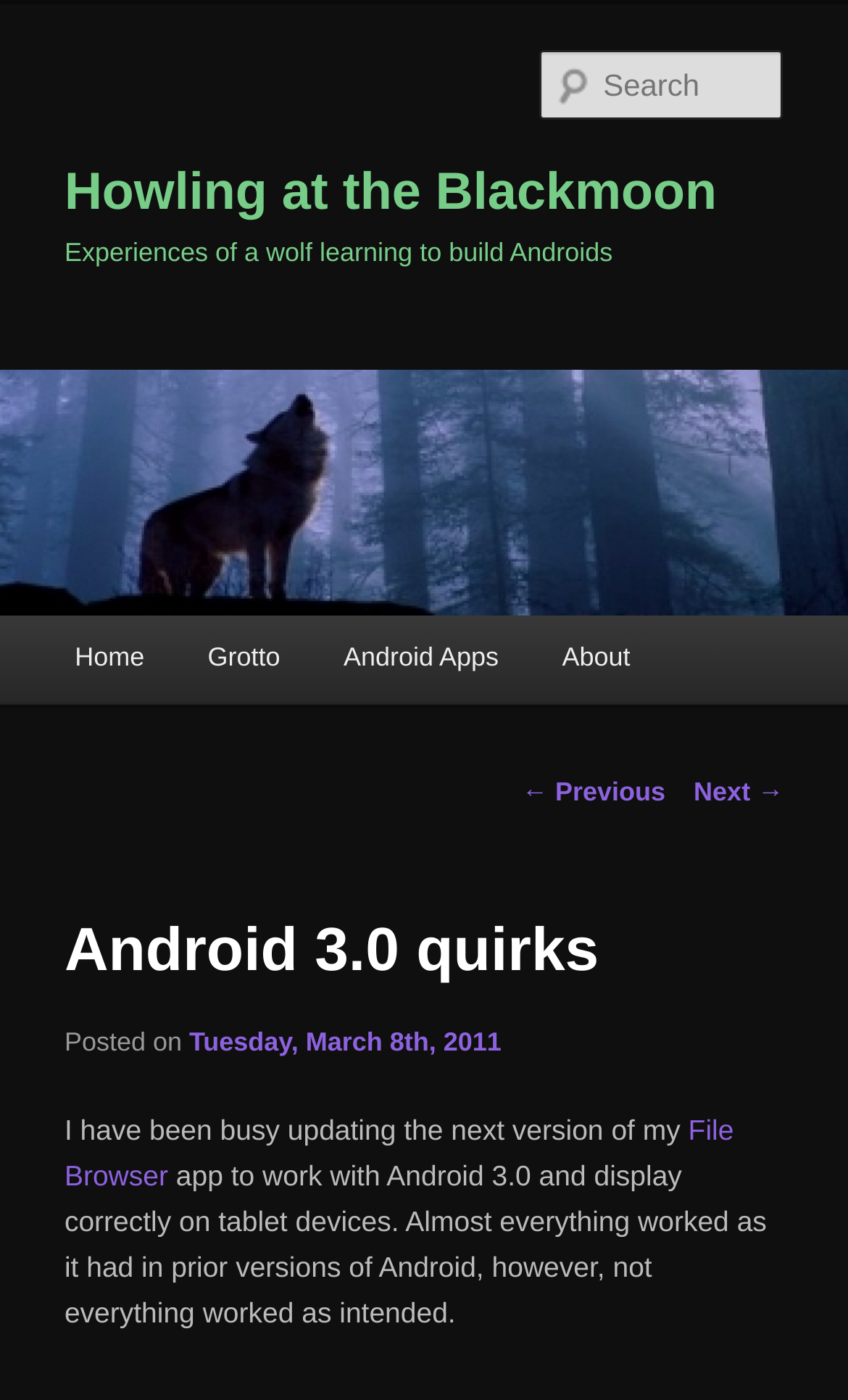Provide a one-word or brief phrase answer to the question:
What is the text of the first heading?

Howling at the Blackmoon